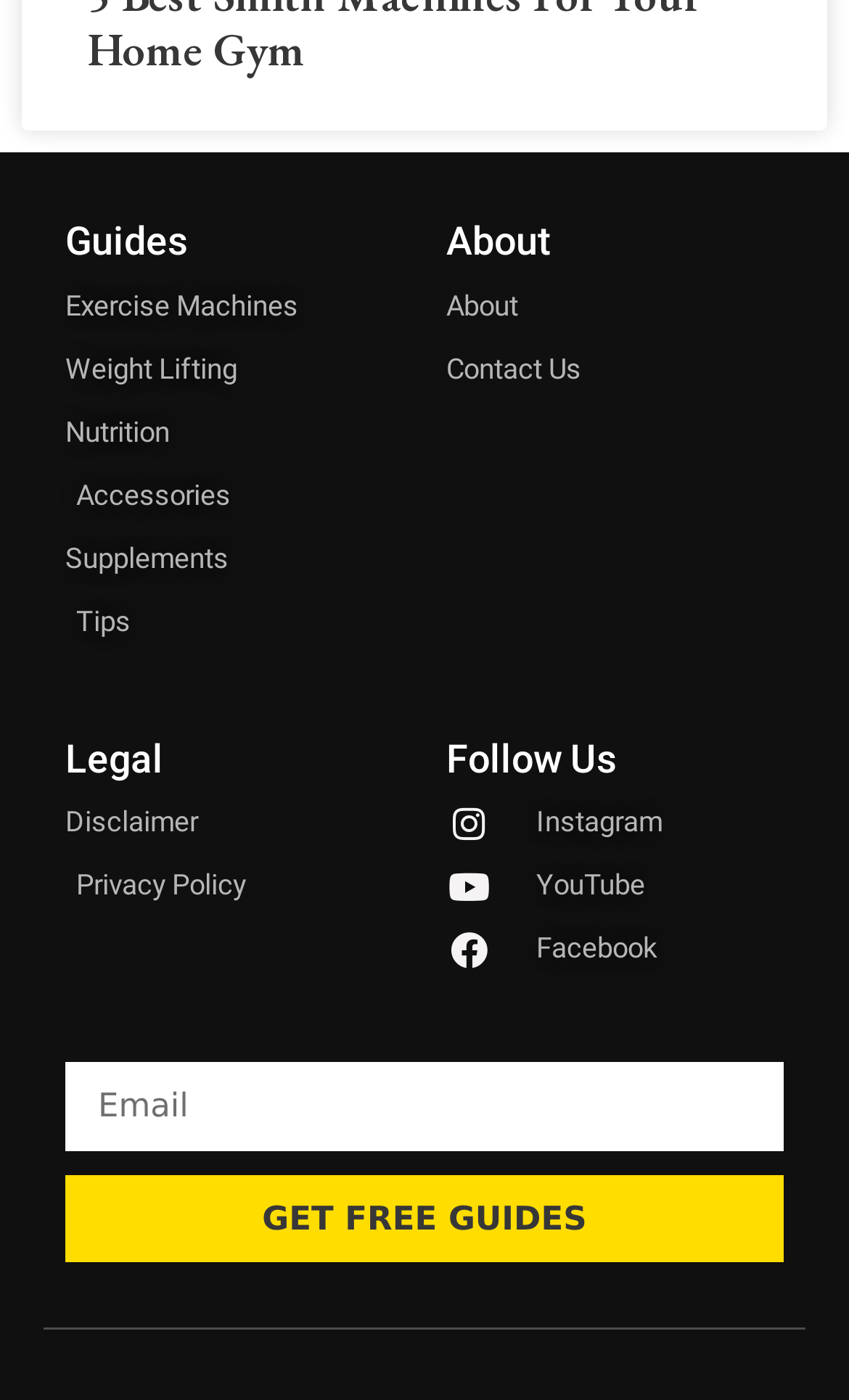Using the provided element description: "Get free guides", determine the bounding box coordinates of the corresponding UI element in the screenshot.

[0.077, 0.84, 0.923, 0.902]